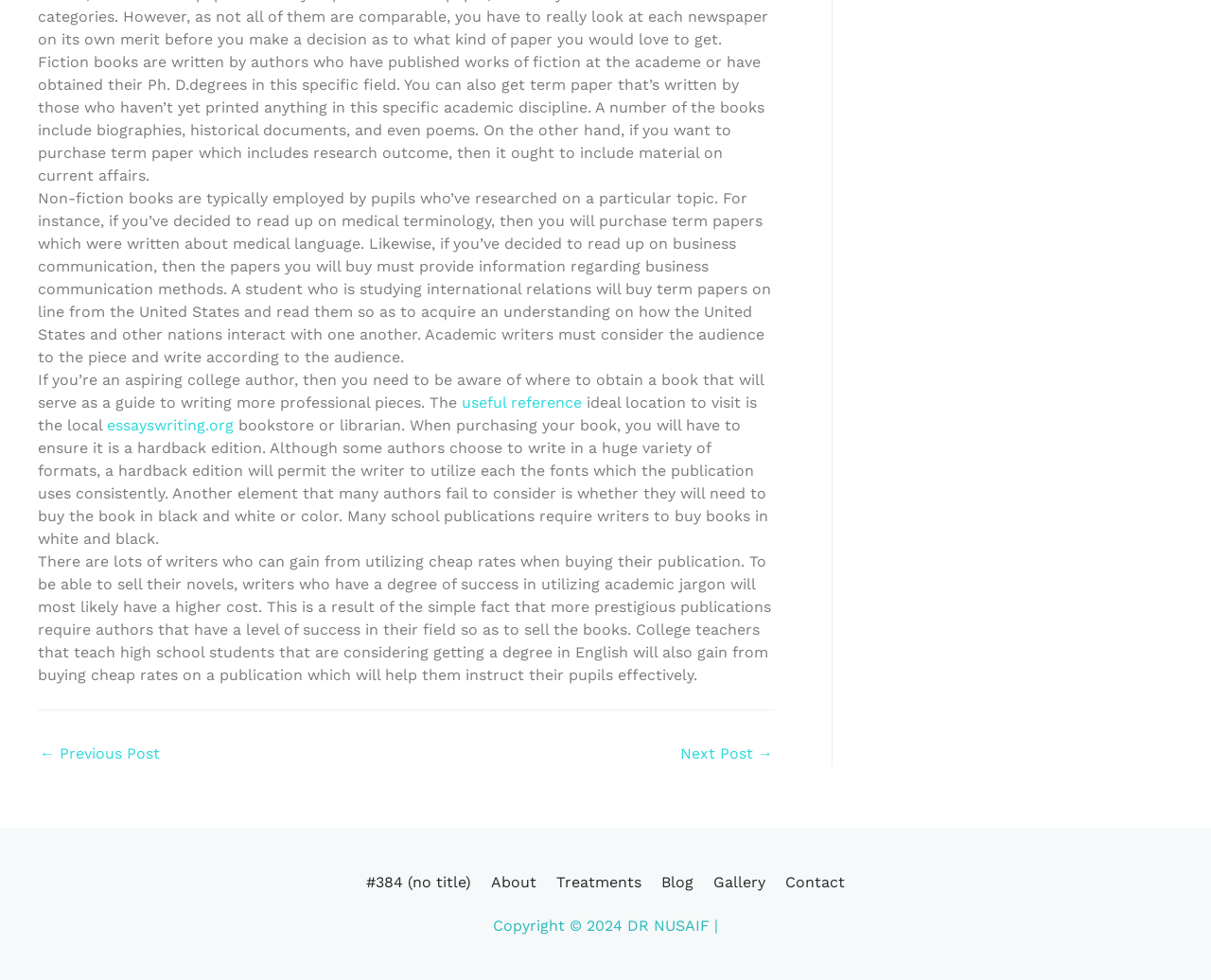Please find the bounding box coordinates (top-left x, top-left y, bottom-right x, bottom-right y) in the screenshot for the UI element described as follows: Gallery

[0.583, 0.891, 0.638, 0.909]